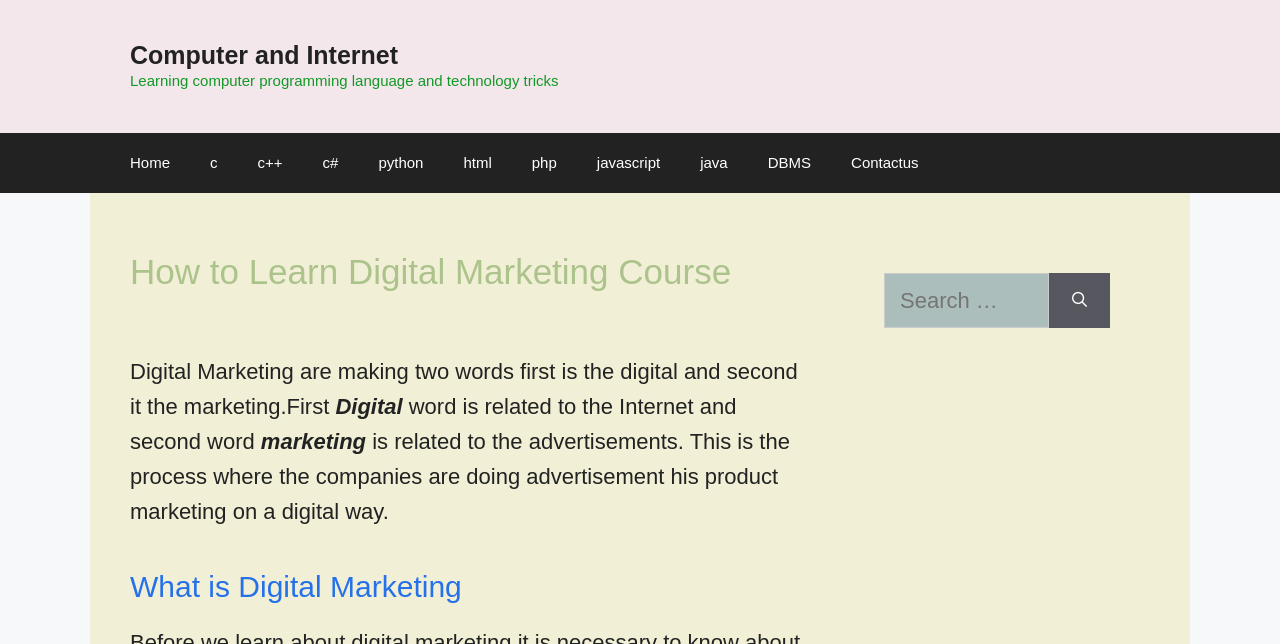Provide a one-word or brief phrase answer to the question:
What is the second word in the definition of Digital Marketing?

Marketing